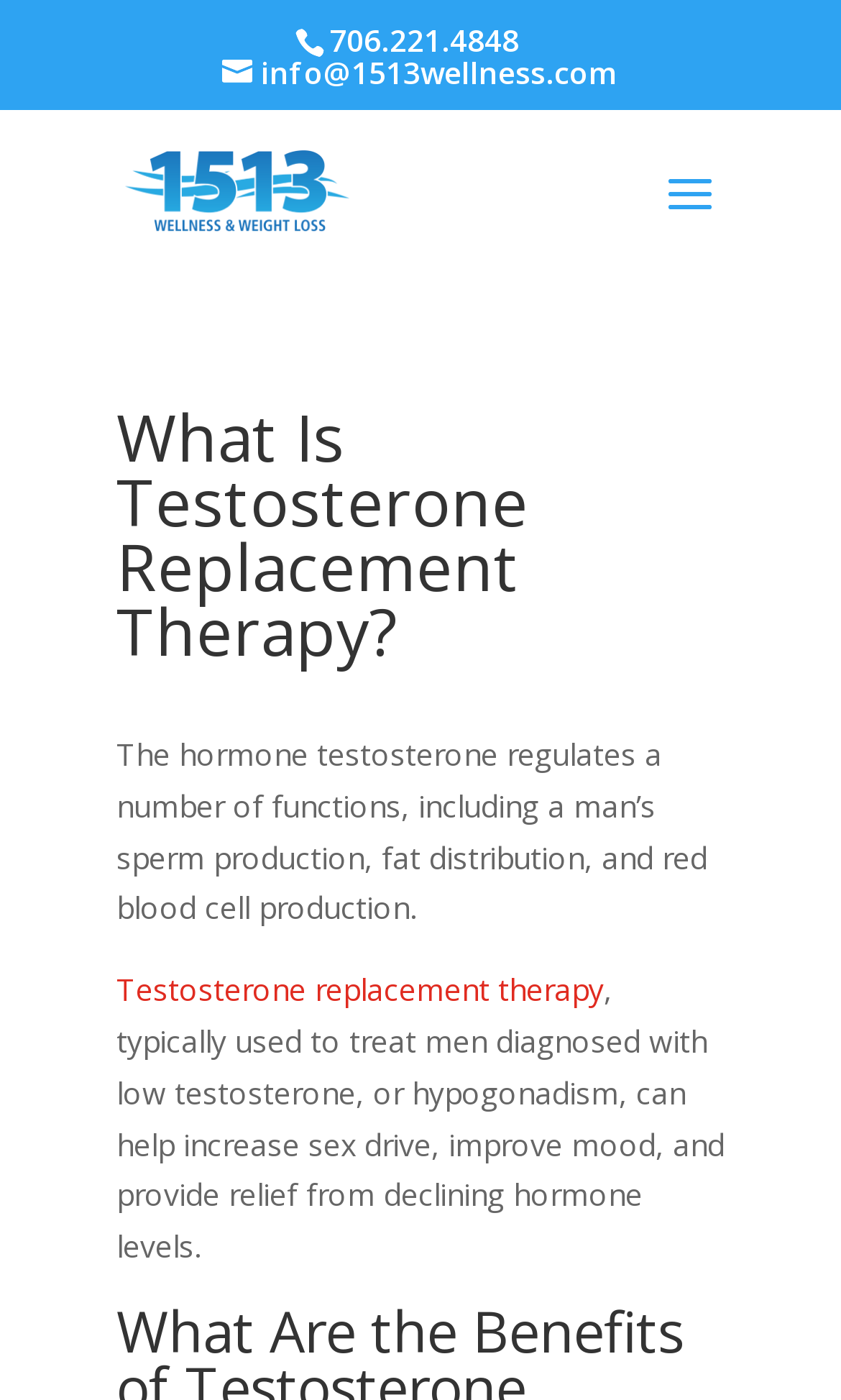What is the benefit of testosterone replacement therapy?
Respond to the question with a well-detailed and thorough answer.

I found the answer by reading the paragraph that explains what testosterone replacement therapy is. The text states that it 'can help increase sex drive, improve mood, and provide relief from declining hormone levels'.